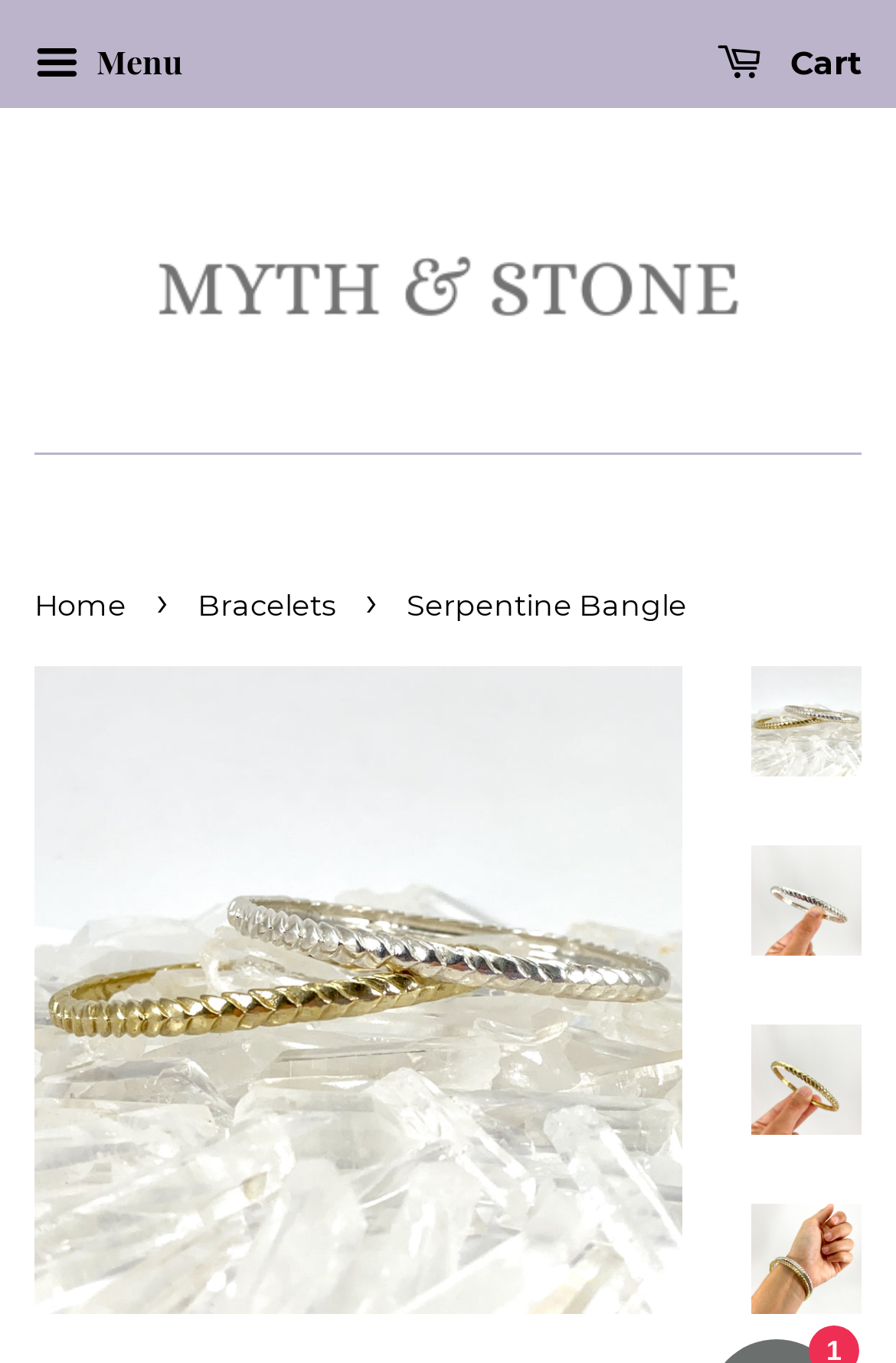Select the bounding box coordinates of the element I need to click to carry out the following instruction: "browse January 2024".

None